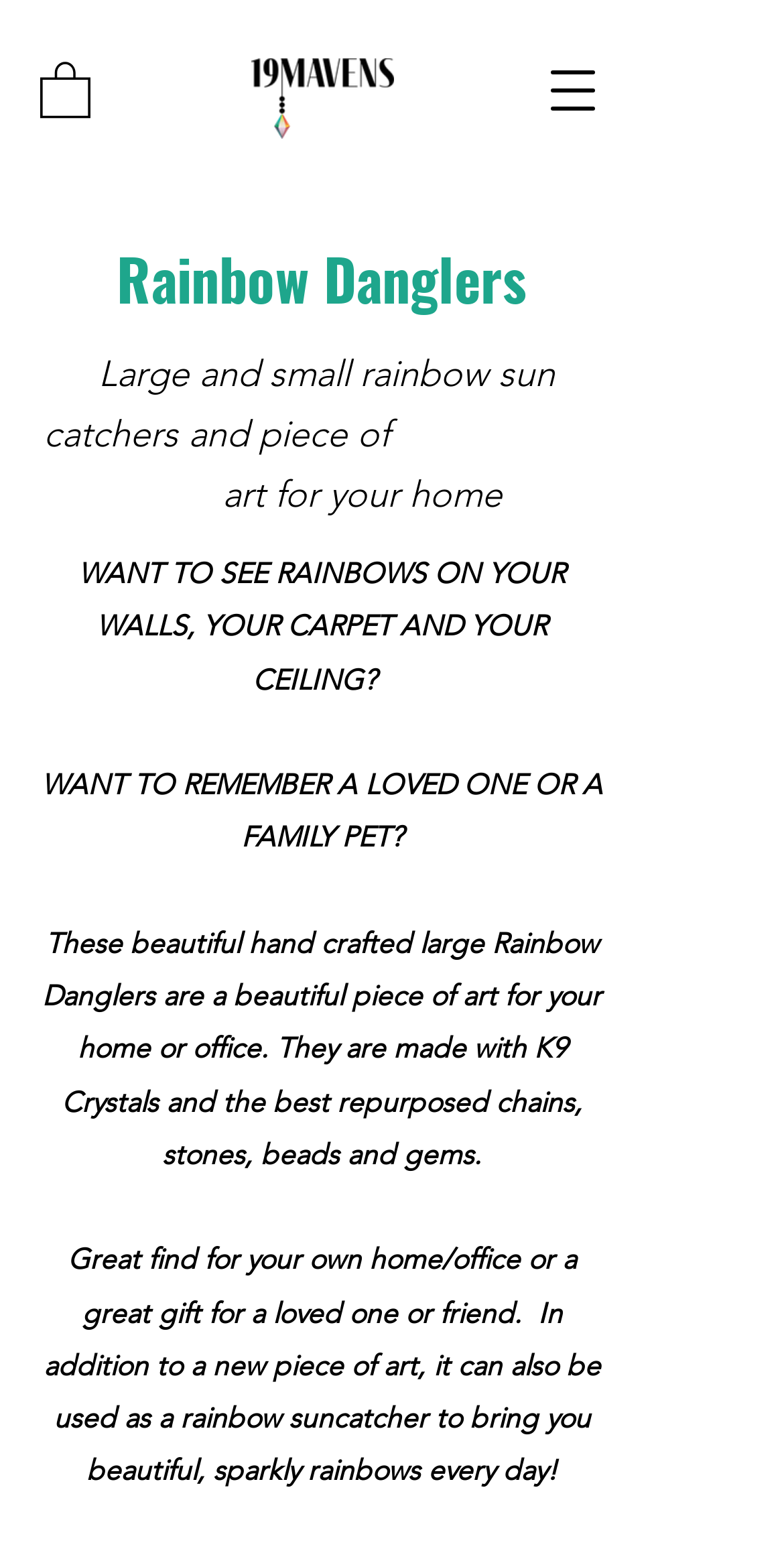Calculate the bounding box coordinates for the UI element based on the following description: "aria-label="Open navigation menu"". Ensure the coordinates are four float numbers between 0 and 1, i.e., [left, top, right, bottom].

[0.679, 0.032, 0.782, 0.084]